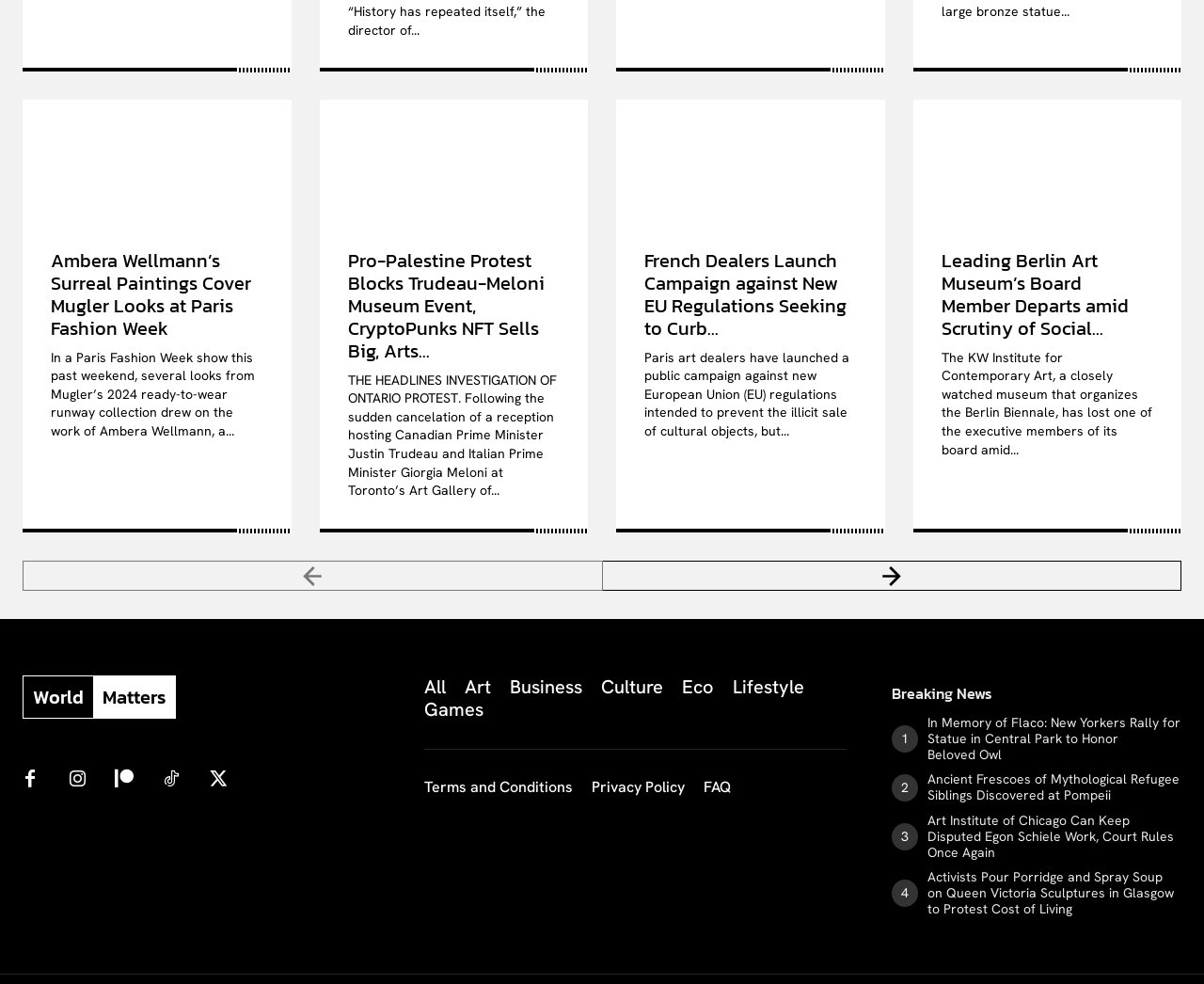Determine the bounding box for the UI element described here: "Terms and Conditions".

[0.352, 0.79, 0.476, 0.809]